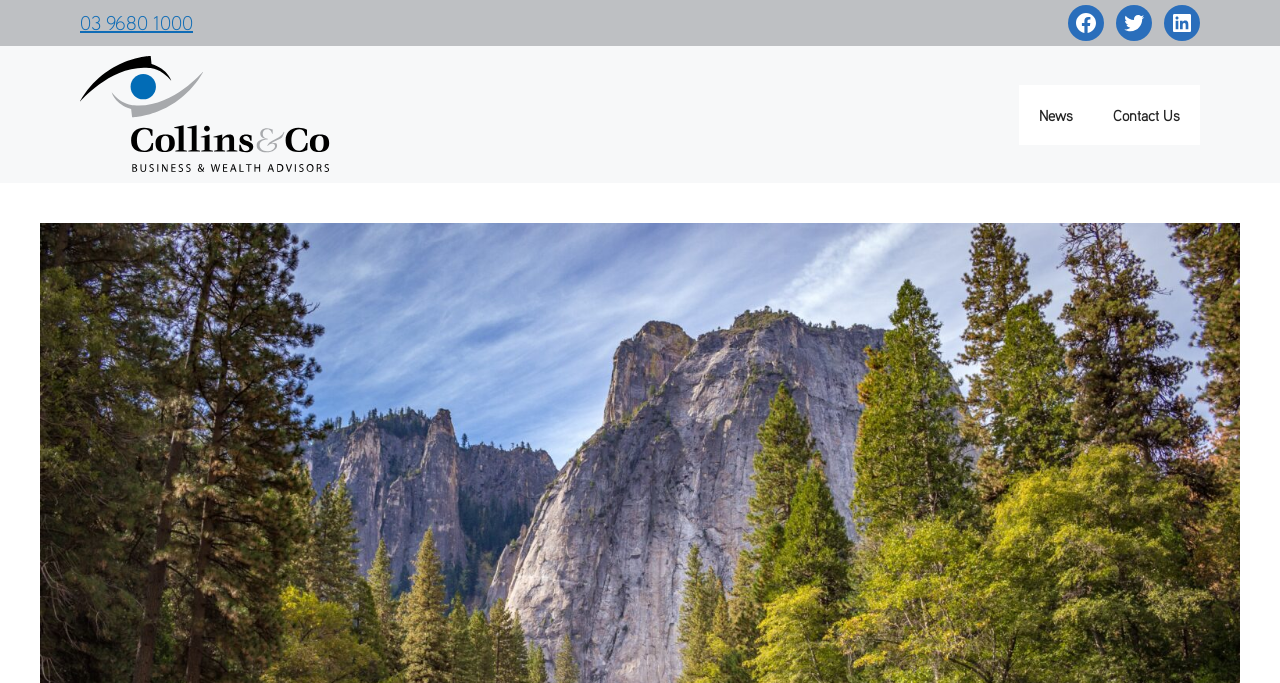Provide the bounding box coordinates of the HTML element described by the text: "Next: Updates and Remaining Curious".

None